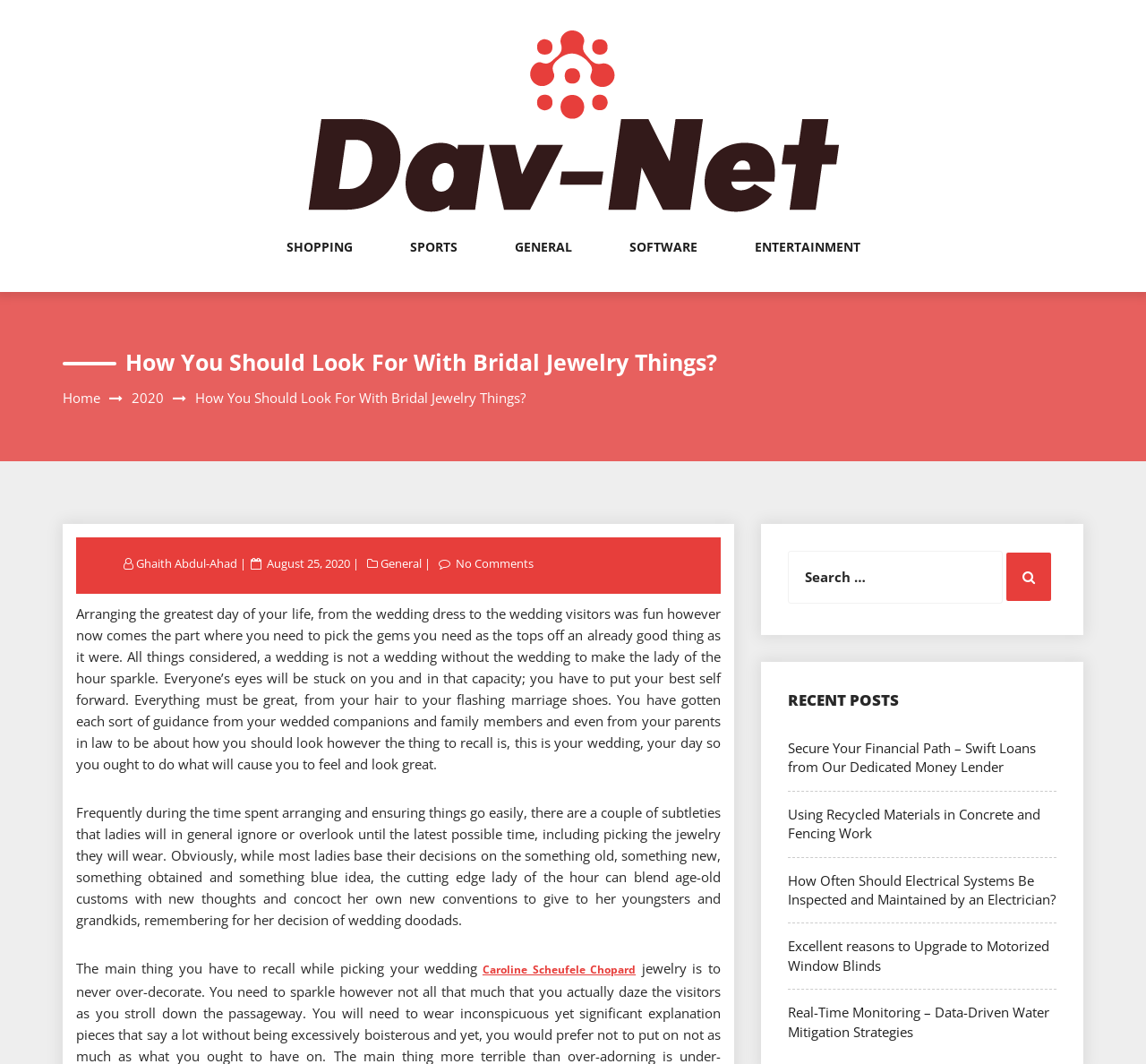How many recent posts are listed?
Please give a detailed and elaborate answer to the question based on the image.

I counted the number of links under the 'RECENT POSTS' heading located at [0.688, 0.648, 0.922, 0.669] and found 5 links, which indicates that there are 5 recent posts listed.